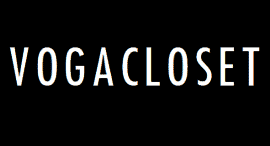What is the background color of the logo?
Kindly offer a detailed explanation using the data available in the image.

The design choice of presenting the brand name 'VOGACLOSET' in capital letters against a contrasting black background emphasizes the brand's stylish and contemporary aesthetic, which implies that the background color of the logo is black.